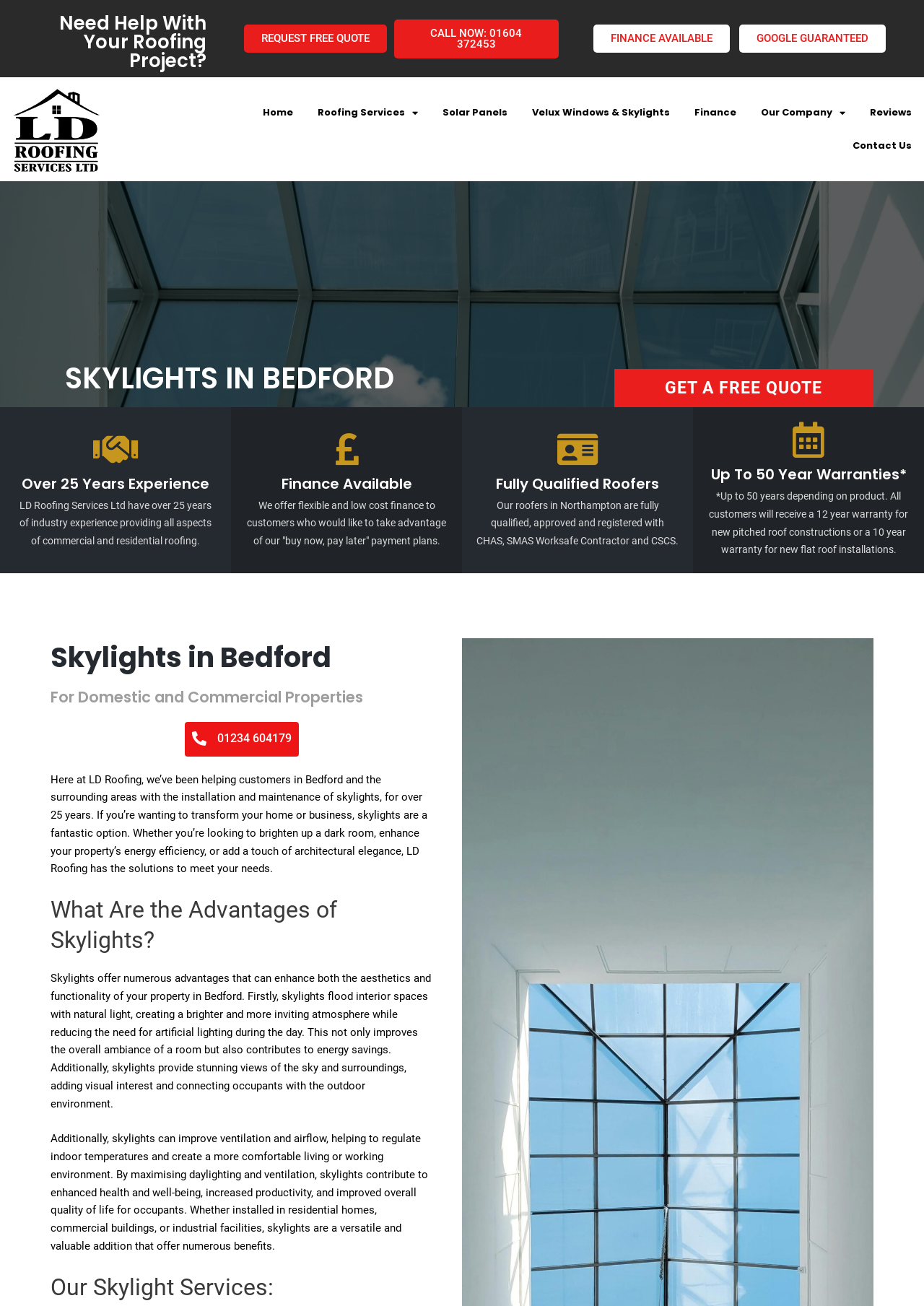Could you provide the bounding box coordinates for the portion of the screen to click to complete this instruction: "Get a free quote"?

[0.665, 0.283, 0.945, 0.312]